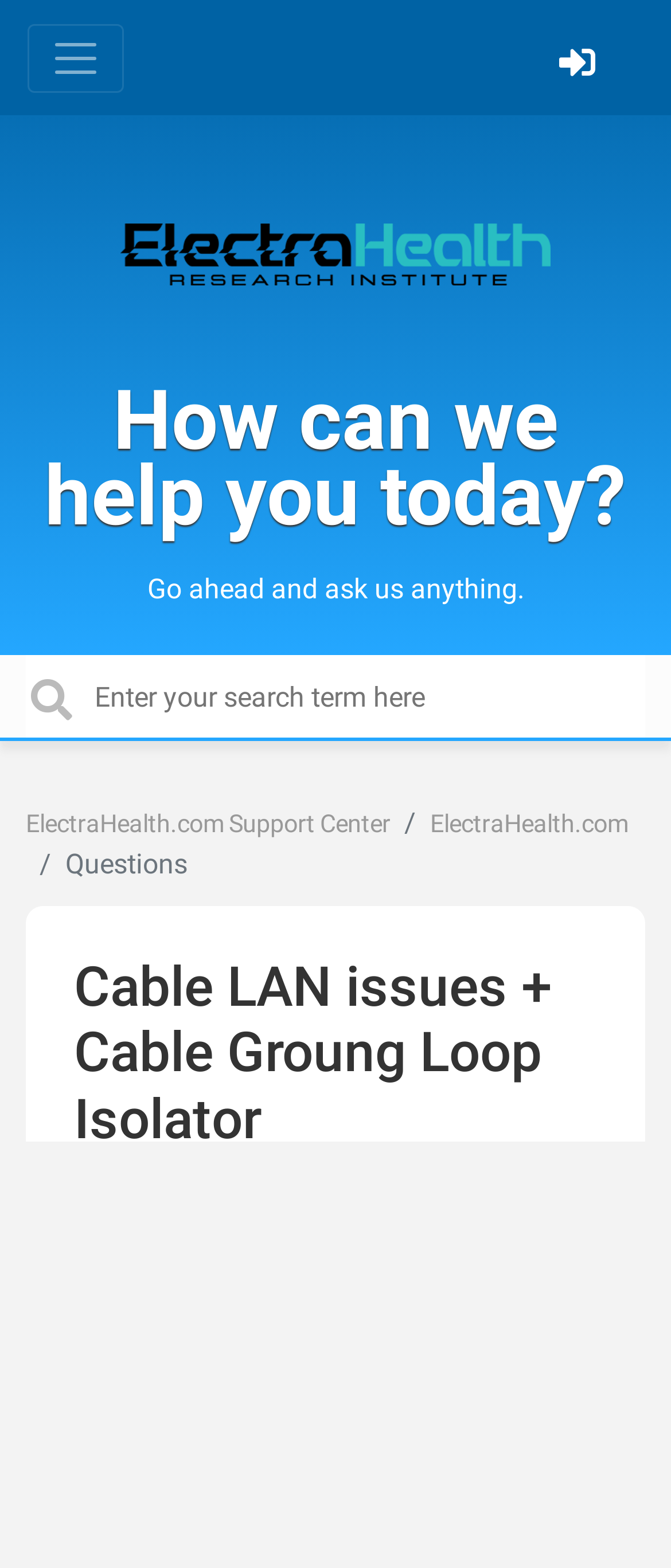Answer the question briefly using a single word or phrase: 
When was the question updated?

April 14, 2021